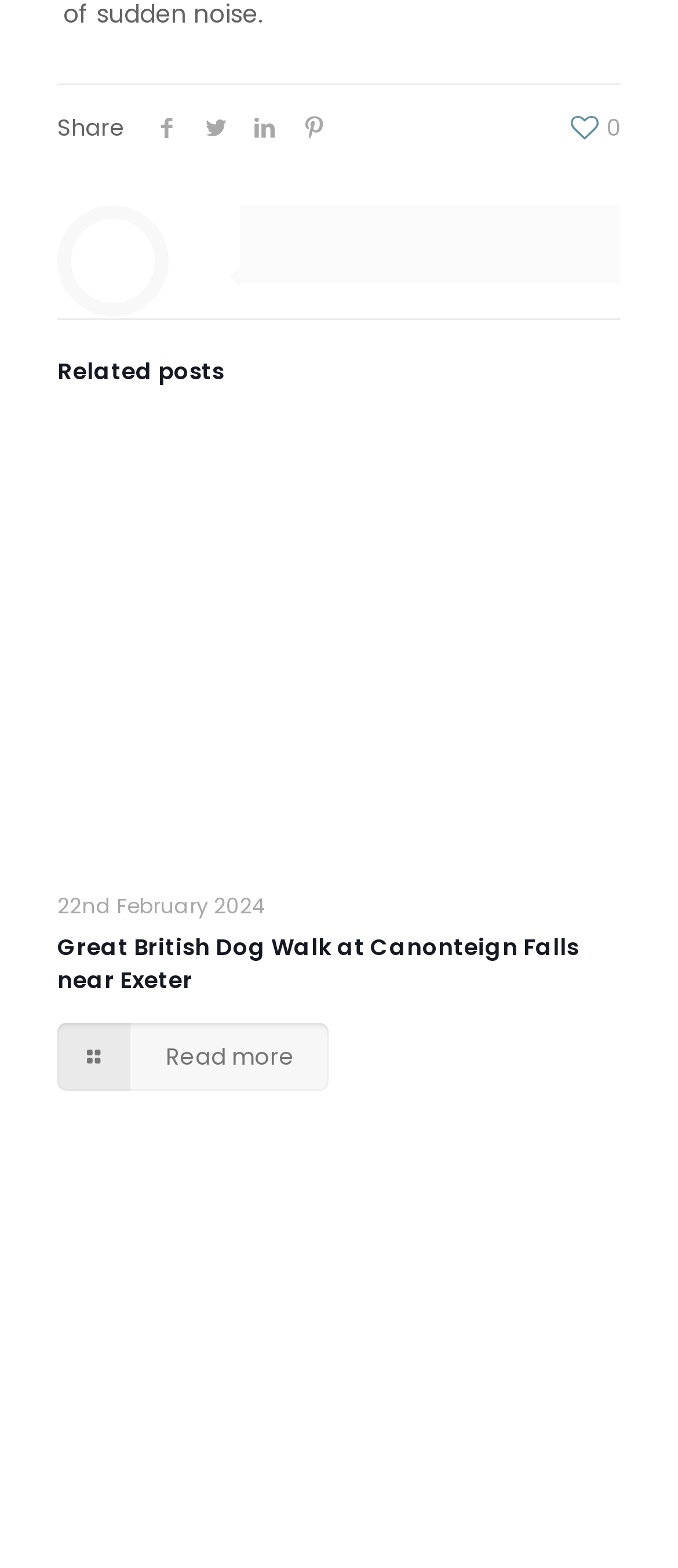What is the name of the event?
Using the image, elaborate on the answer with as much detail as possible.

I found the name of the event by reading the heading element that says 'Great British Dog Walk at Canonteign Falls near Exeter' located at the top of the webpage.